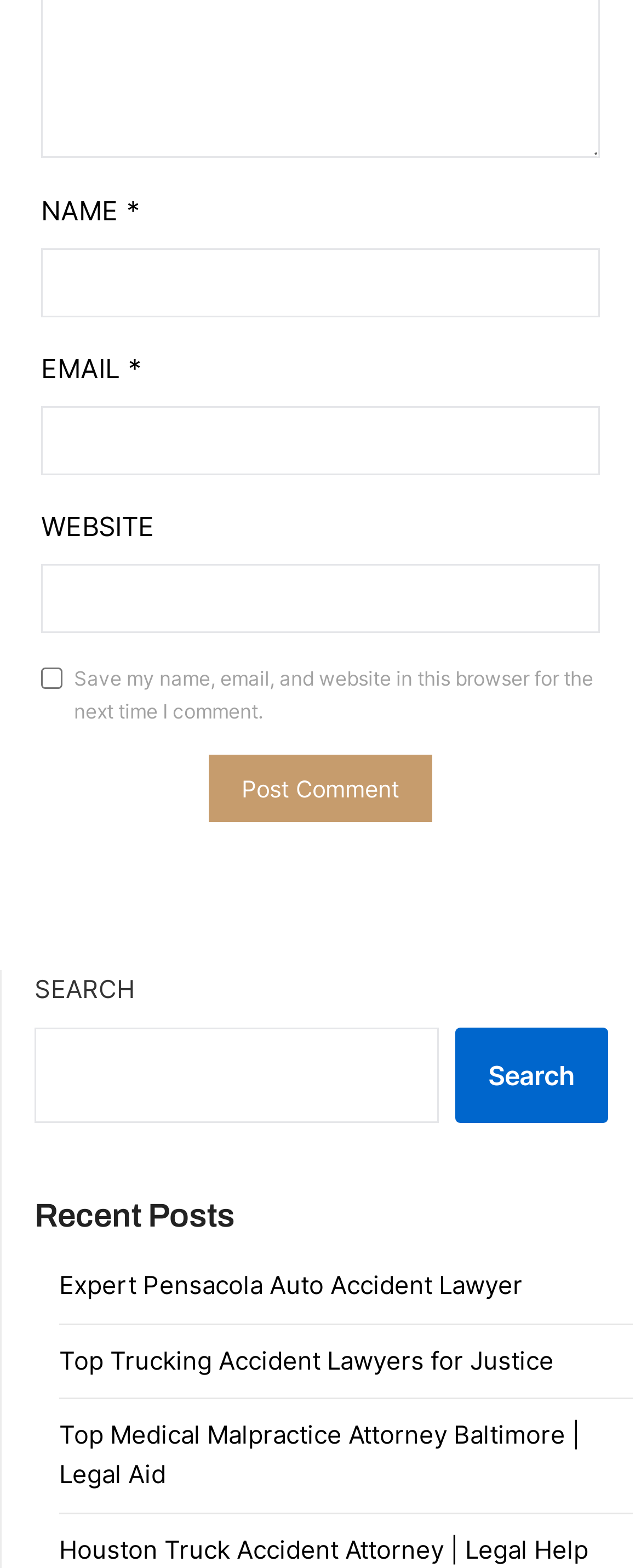Locate the coordinates of the bounding box for the clickable region that fulfills this instruction: "Enter your name".

[0.064, 0.159, 0.936, 0.203]